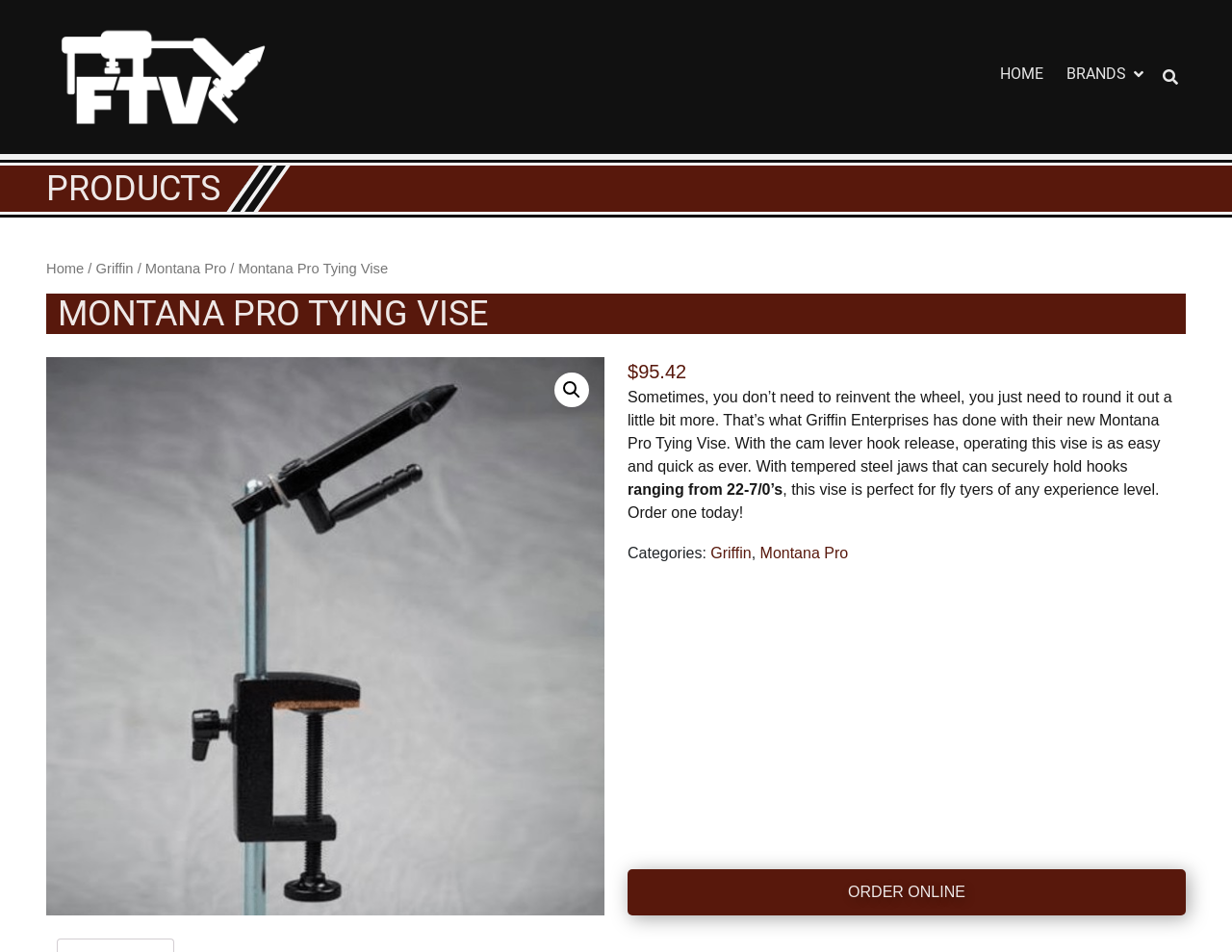Can you pinpoint the bounding box coordinates for the clickable element required for this instruction: "Order online"? The coordinates should be four float numbers between 0 and 1, i.e., [left, top, right, bottom].

[0.509, 0.913, 0.962, 0.961]